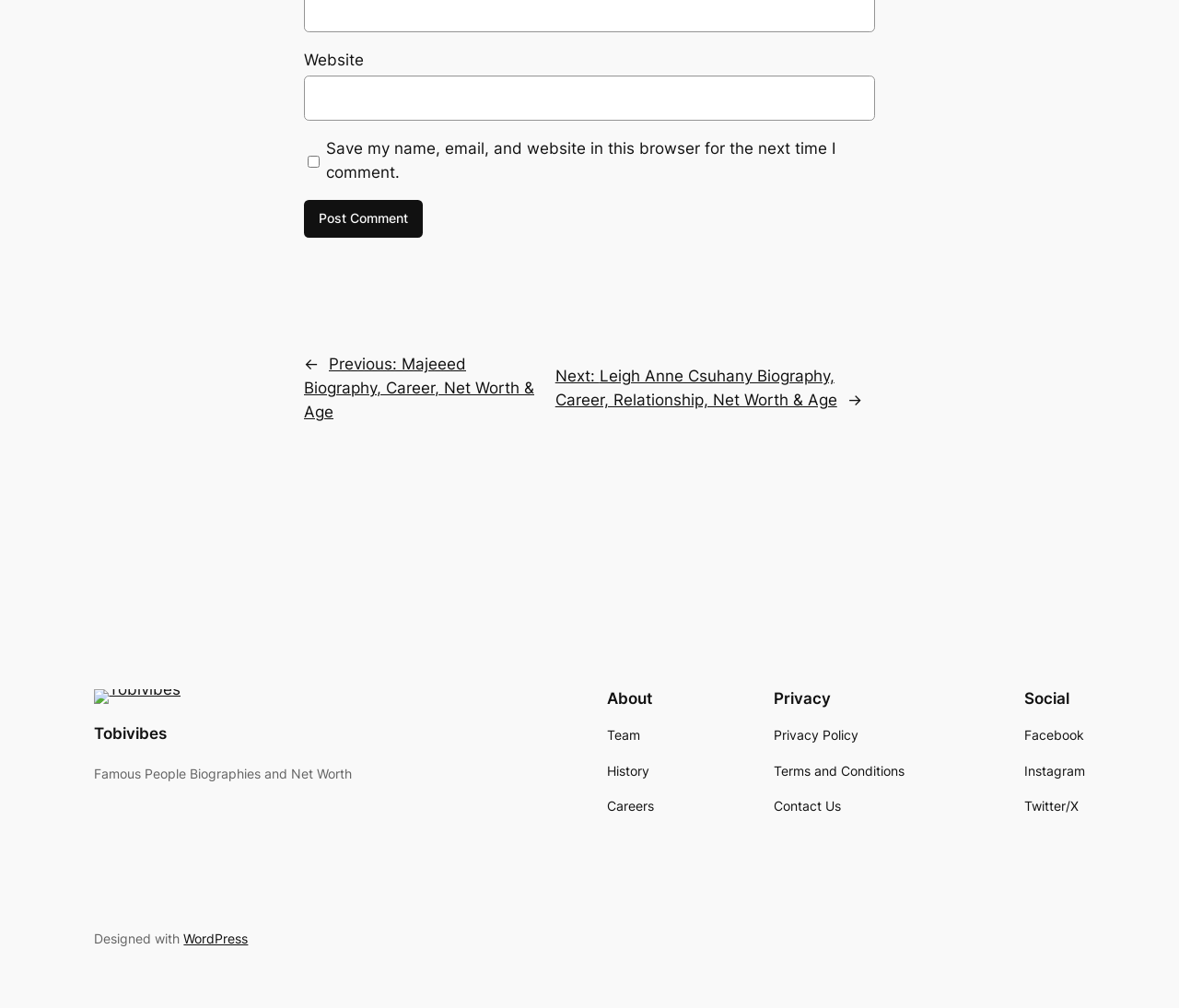Point out the bounding box coordinates of the section to click in order to follow this instruction: "Read about the team".

[0.515, 0.72, 0.543, 0.74]